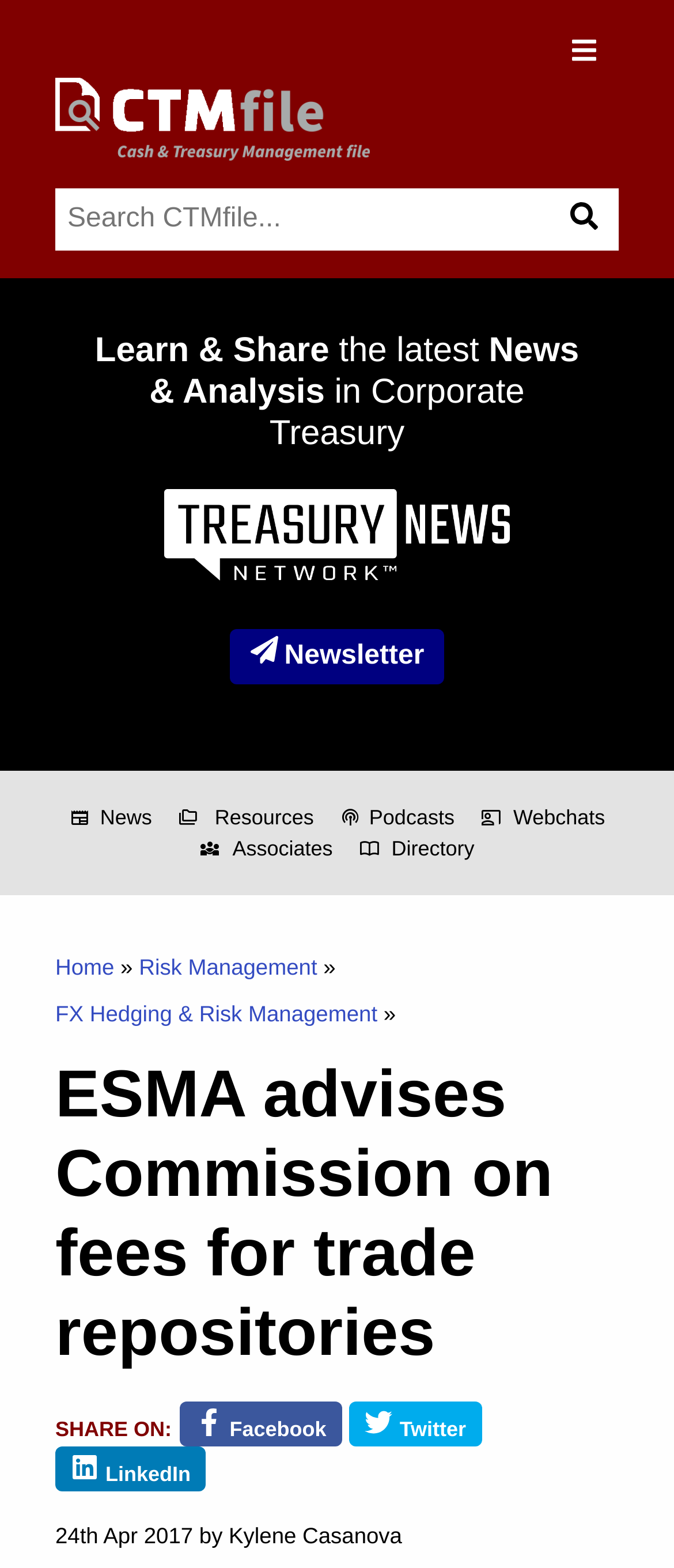How many social media platforms are available for sharing?
Please provide a comprehensive answer based on the visual information in the image.

I found the 'SHARE ON:' text at the bottom of the webpage, followed by three social media links: Facebook, Twitter, and LinkedIn. Therefore, there are three social media platforms available for sharing.